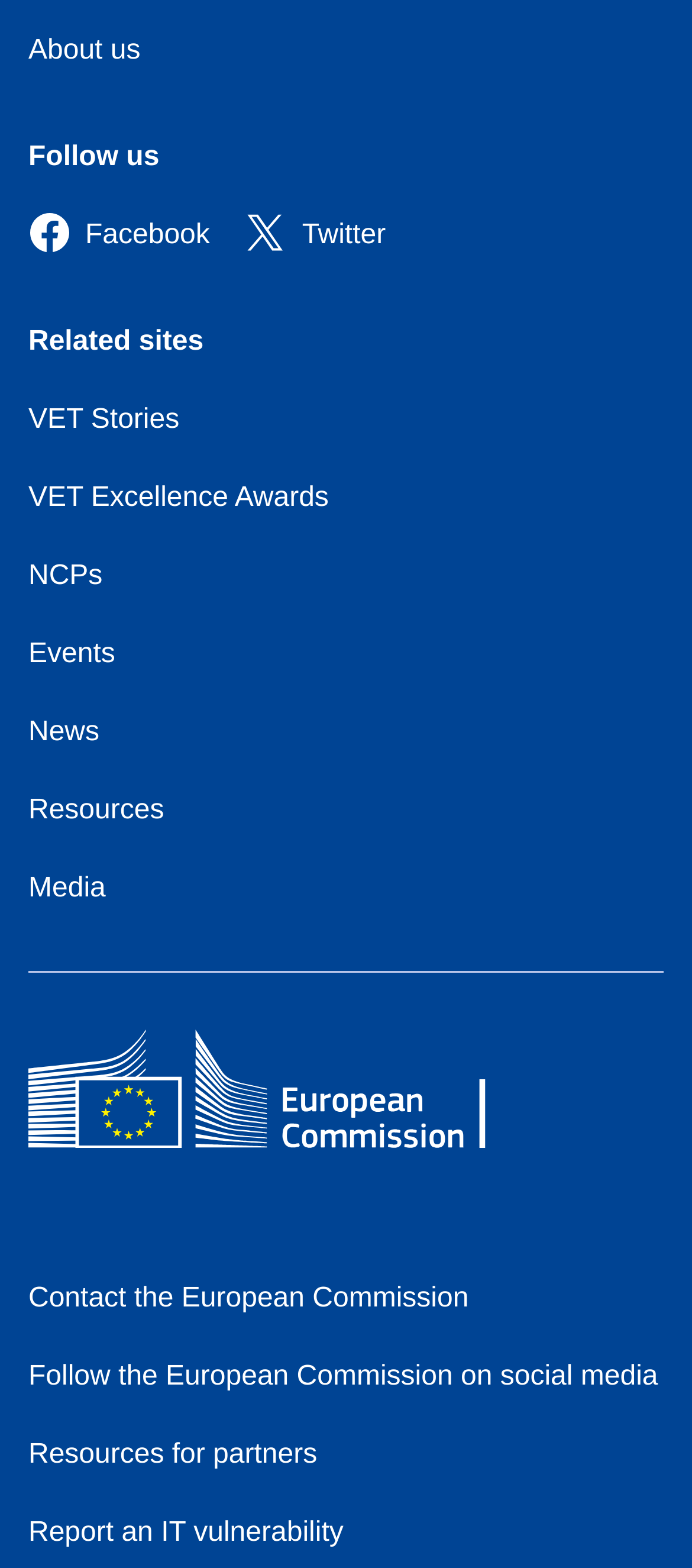Given the webpage screenshot, identify the bounding box of the UI element that matches this description: "Media".

[0.041, 0.557, 0.153, 0.576]